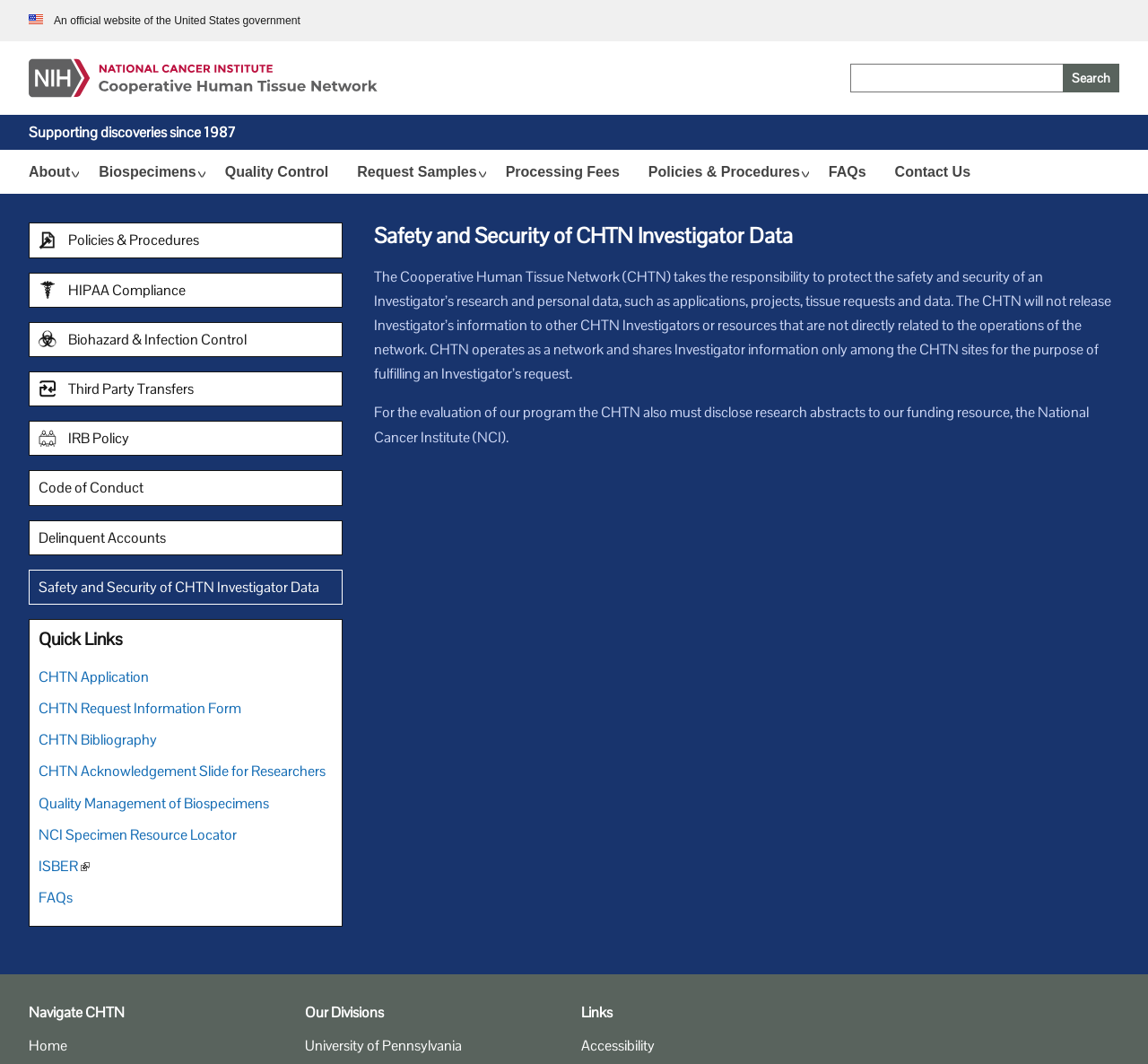Please provide a brief answer to the question using only one word or phrase: 
What is the funding resource of CHTN?

National Cancer Institute